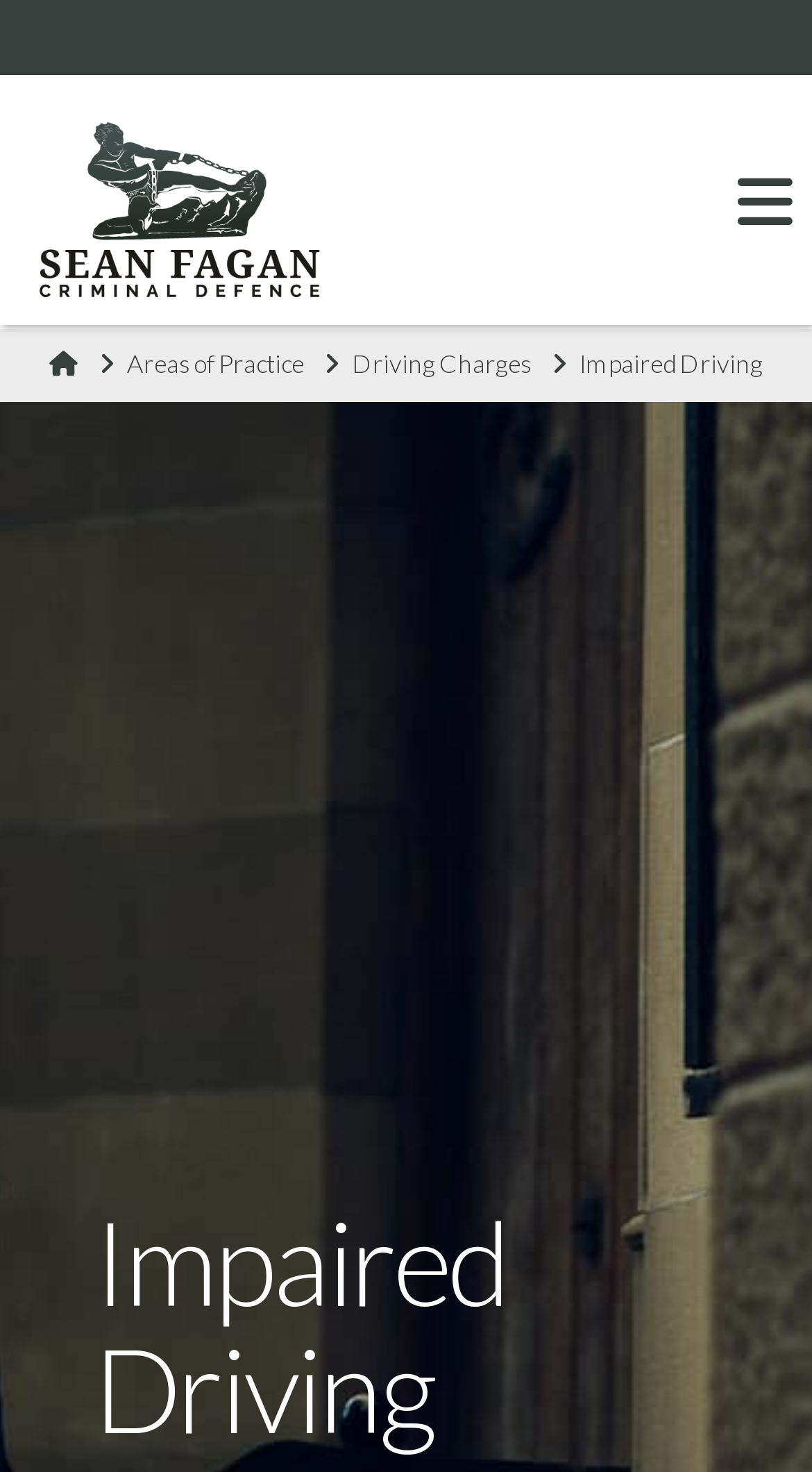Extract the primary heading text from the webpage.

Impaired Driving Lawyer